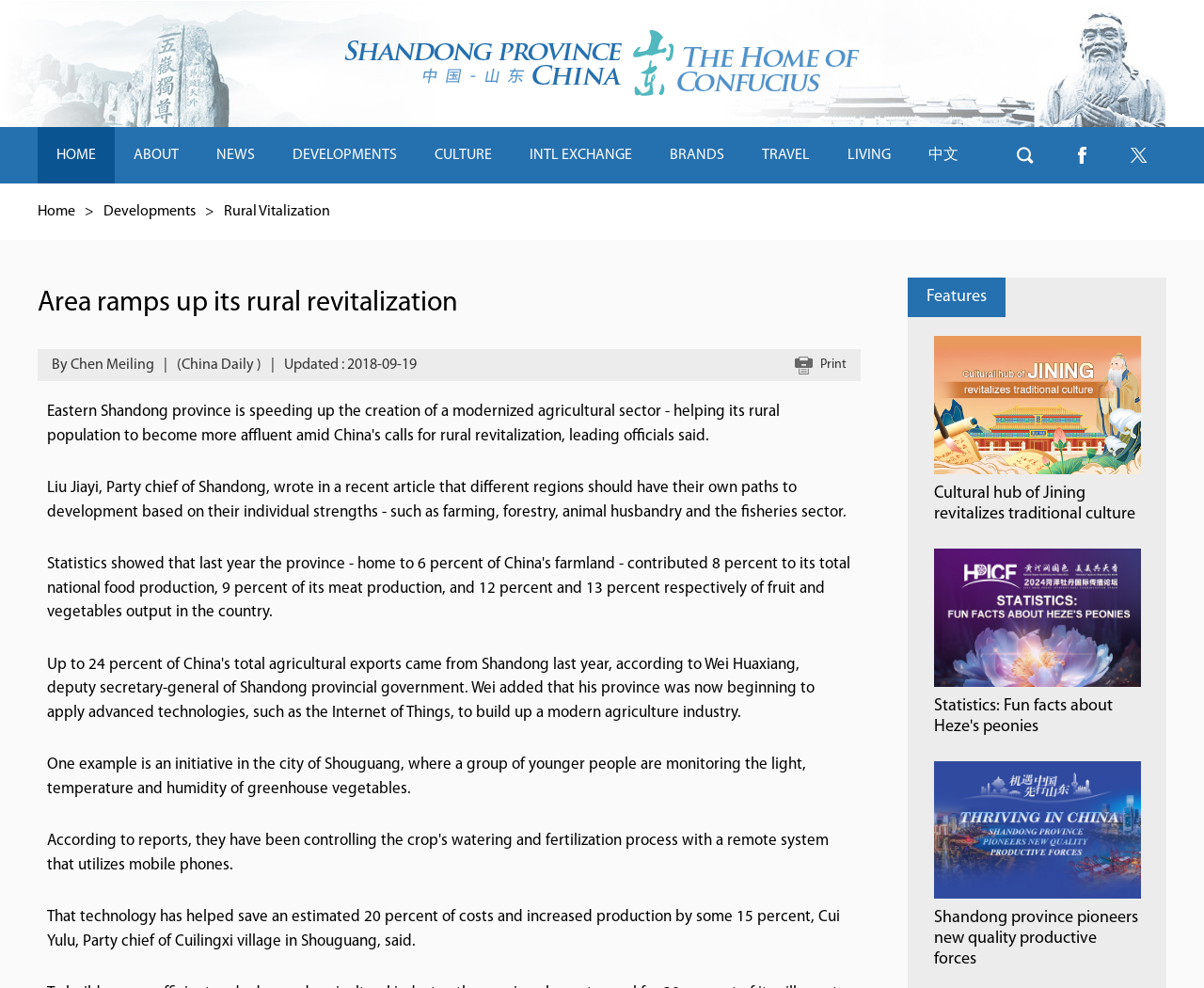Please identify the bounding box coordinates of the region to click in order to complete the given instruction: "Read about Rural Vitalization". The coordinates should be four float numbers between 0 and 1, i.e., [left, top, right, bottom].

[0.186, 0.207, 0.274, 0.222]